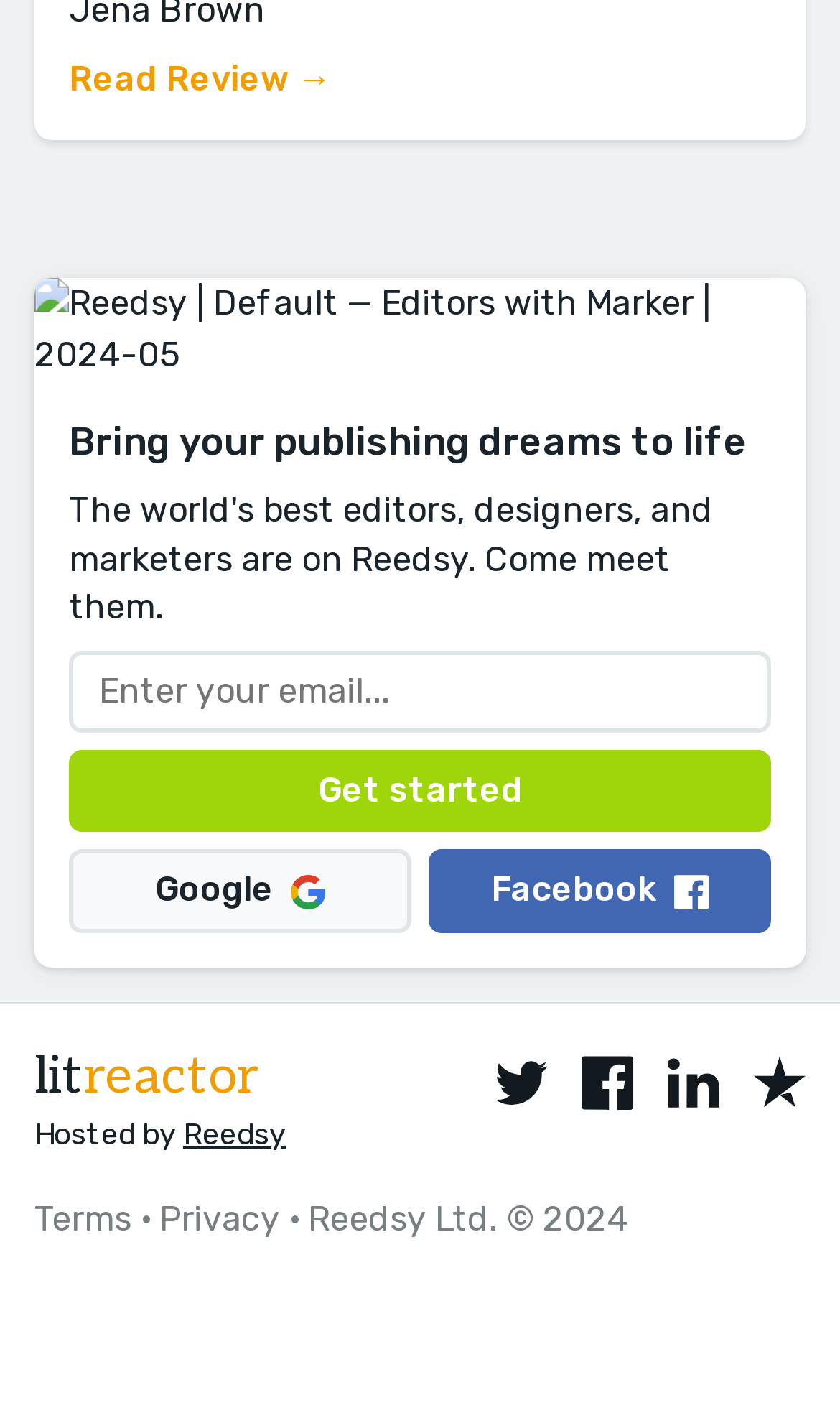Please identify the bounding box coordinates of the clickable region that I should interact with to perform the following instruction: "Enter email address". The coordinates should be expressed as four float numbers between 0 and 1, i.e., [left, top, right, bottom].

[0.082, 0.458, 0.918, 0.517]